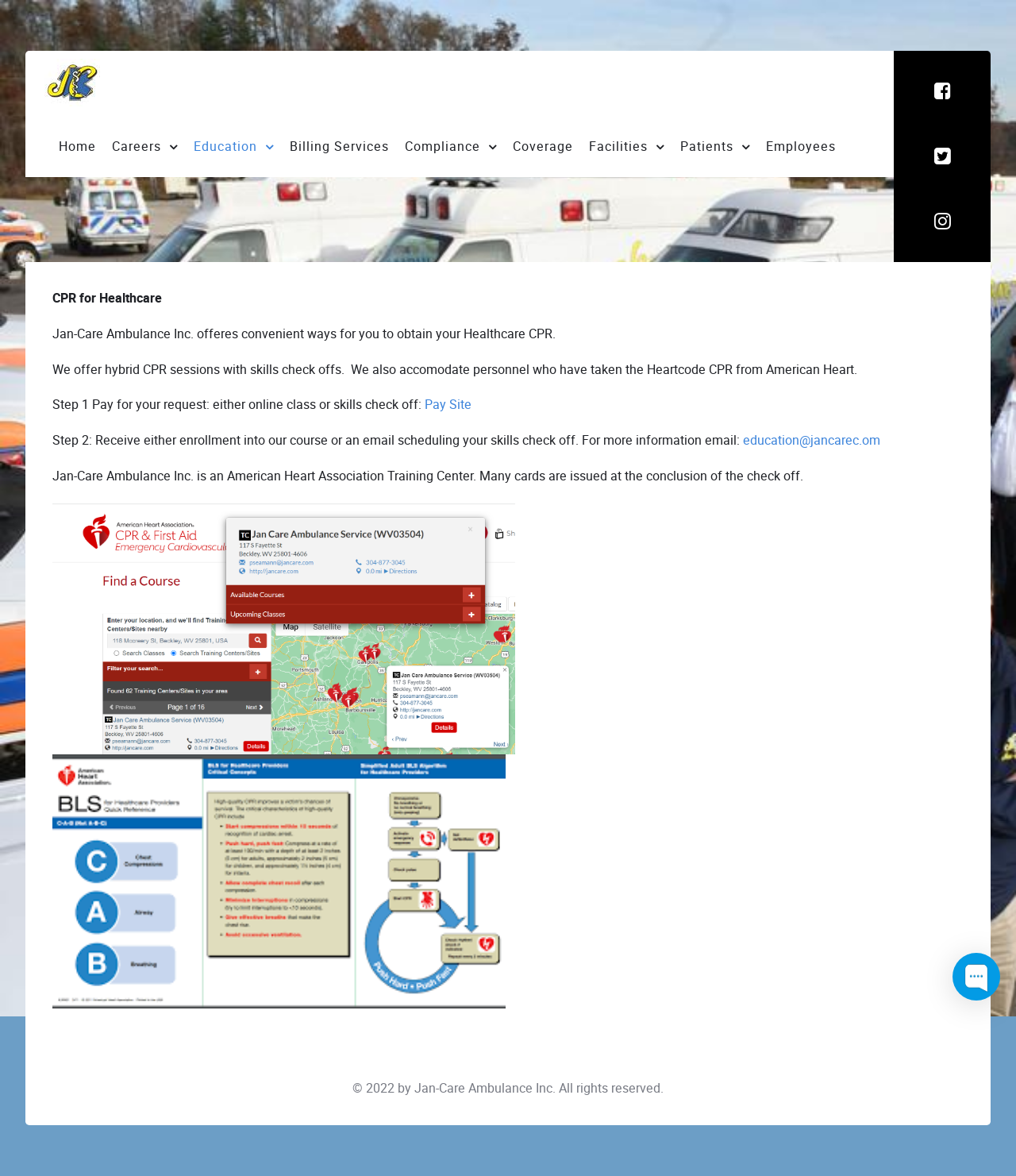Please identify the bounding box coordinates of the element I need to click to follow this instruction: "Contact education department".

[0.731, 0.367, 0.866, 0.382]